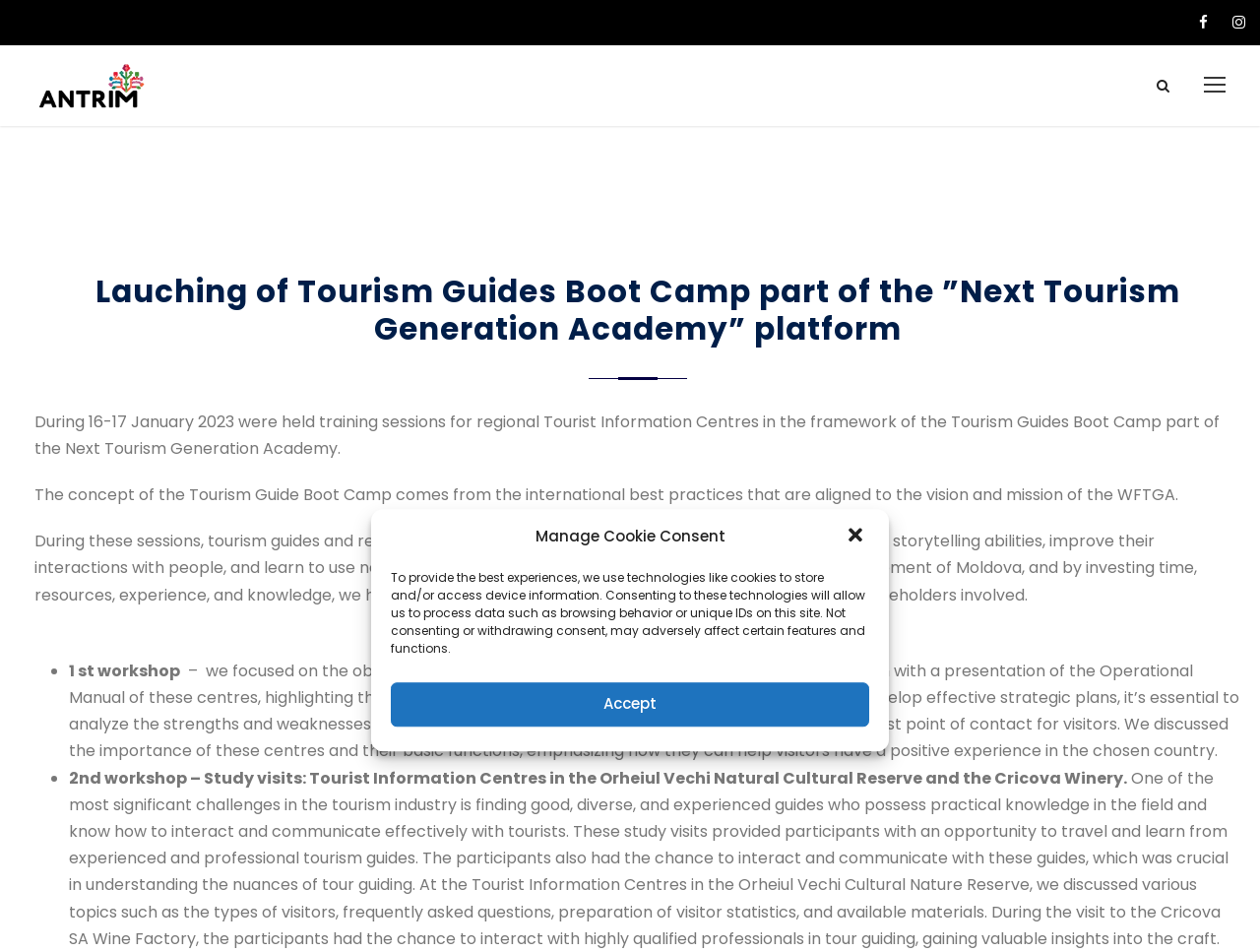Where did the study visits take place?
Provide a well-explained and detailed answer to the question.

The study visits, which were part of the 2nd workshop, took place at the Tourist Information Centres in the Orheiul Vechi Natural Cultural Reserve and the Cricova Winery, as mentioned in the webpage text '2nd workshop – Study visits: Tourist Information Centres in the Orheiul Vechi Natural Cultural Reserve and the Cricova Winery'.